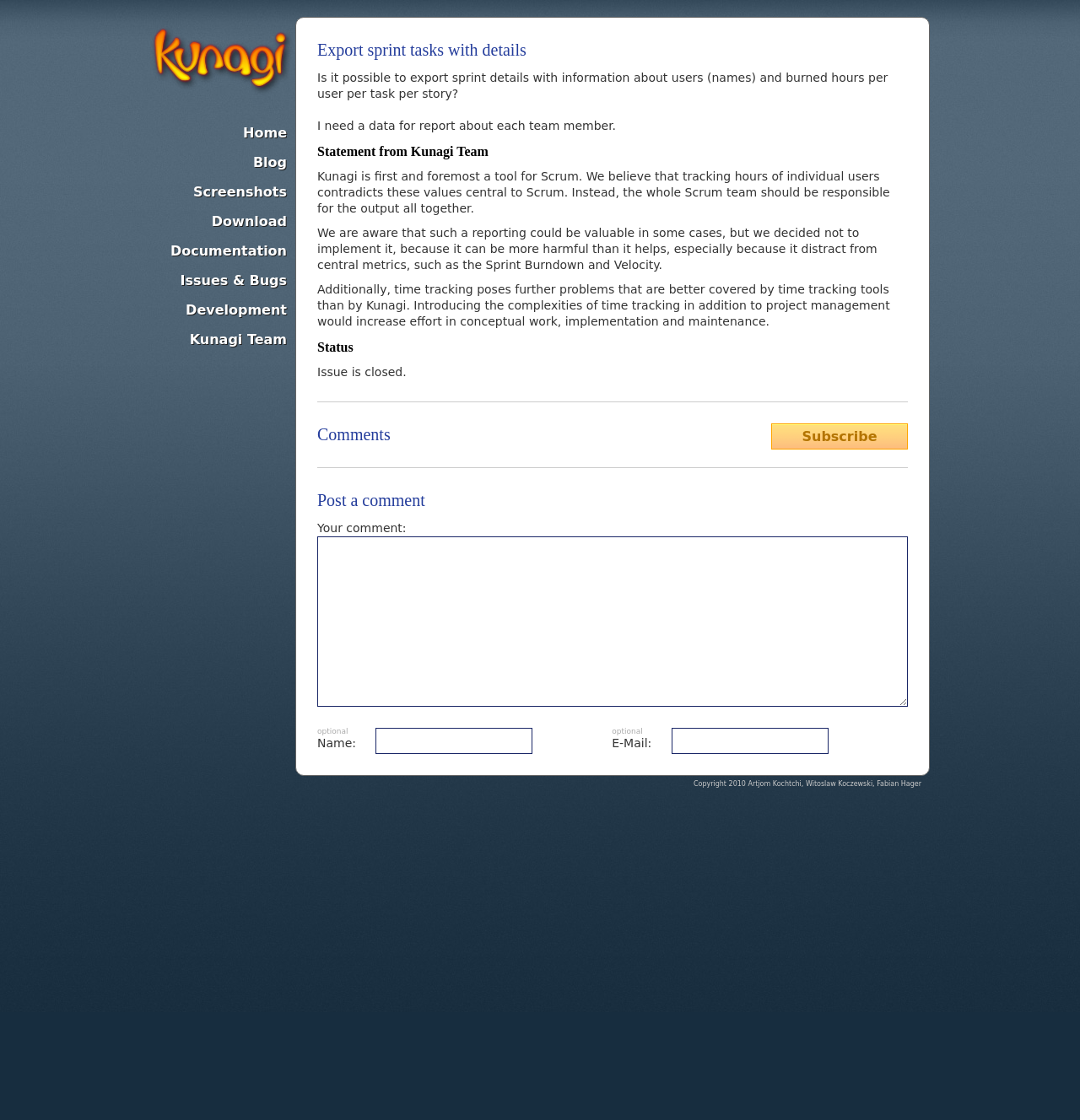Why does Kunagi not track individual user hours?
Please provide a comprehensive answer based on the visual information in the image.

According to the statement from the Kunagi Team, tracking individual user hours contradicts the values central to Scrum, which emphasizes team responsibility over individual contributions.